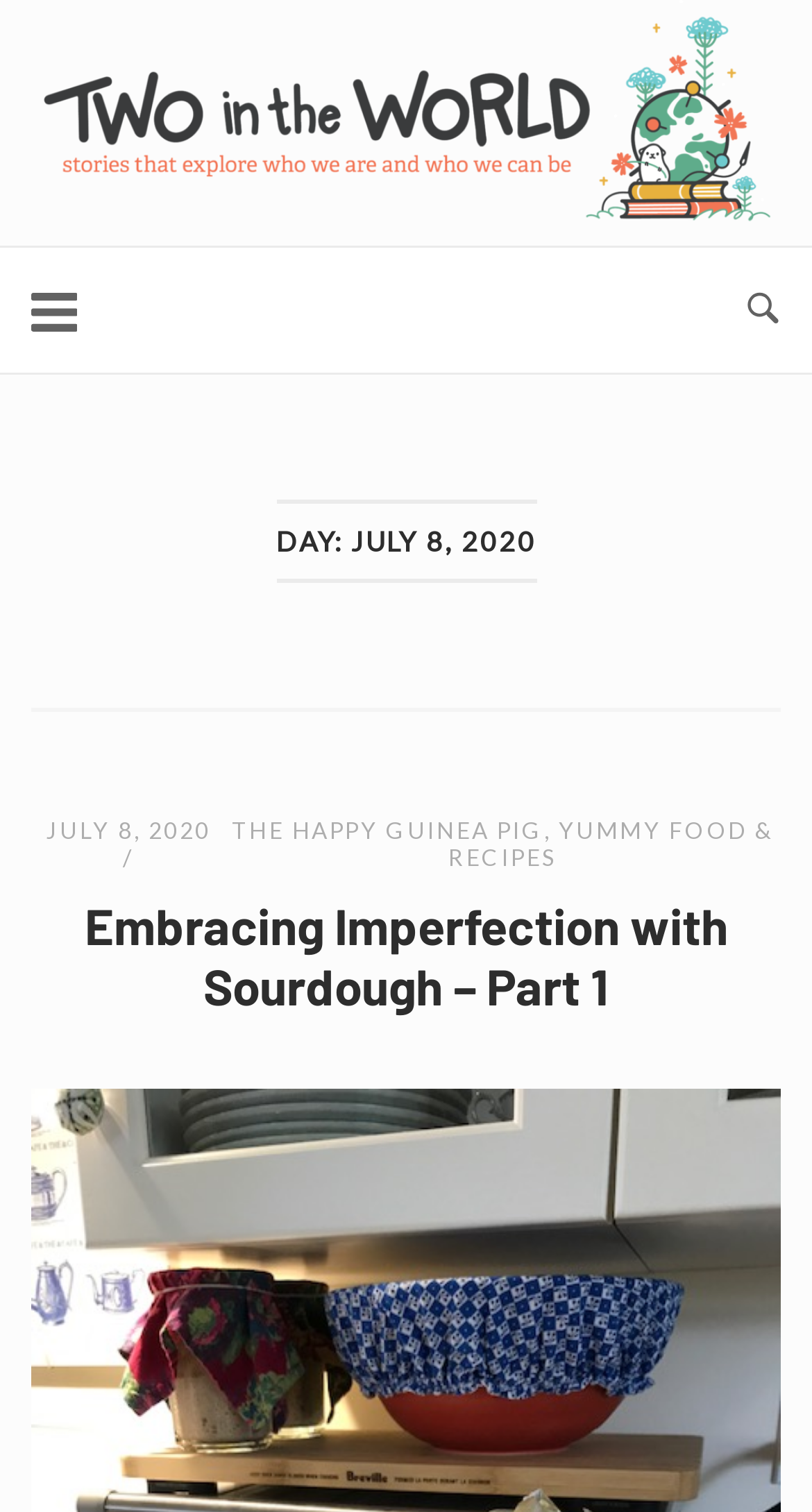Answer the question below using just one word or a short phrase: 
What is the text on the button next to the search icon?

Open Search